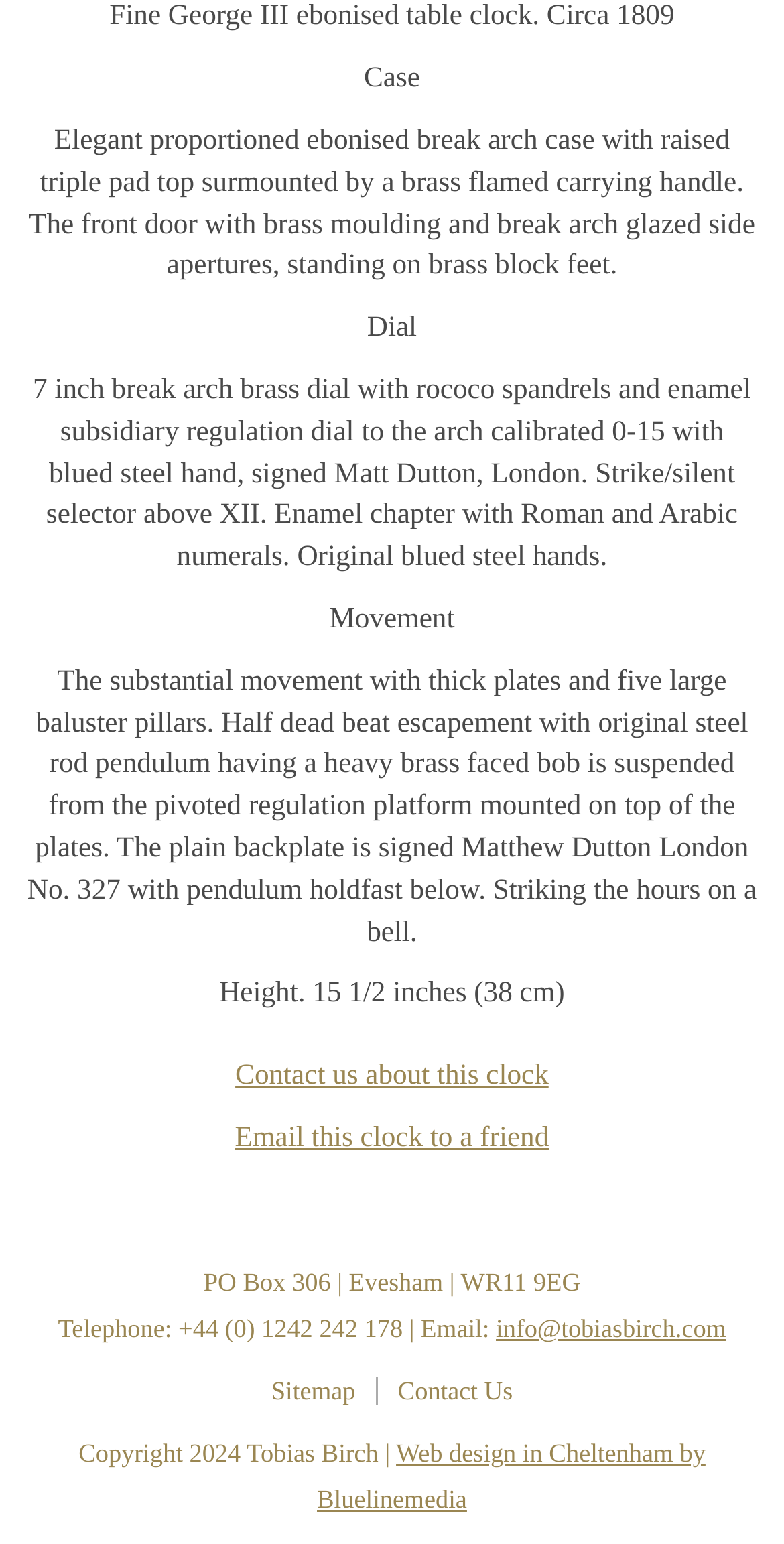What is the telephone number to contact about the clock?
Please provide a single word or phrase as the answer based on the screenshot.

+44 (0) 1242 242 178